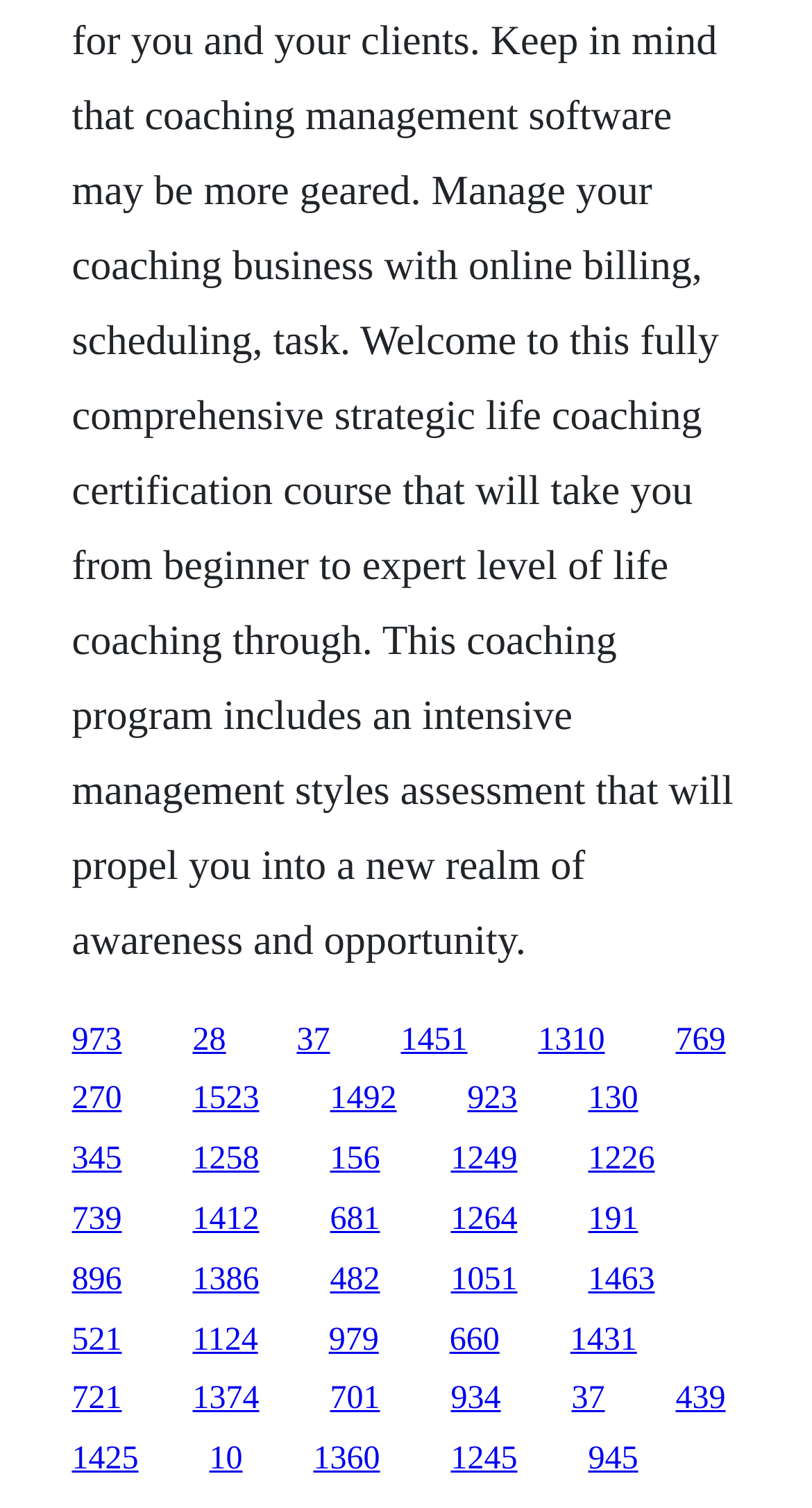Could you specify the bounding box coordinates for the clickable section to complete the following instruction: "go to the link with id 130"?

[0.724, 0.717, 0.786, 0.741]